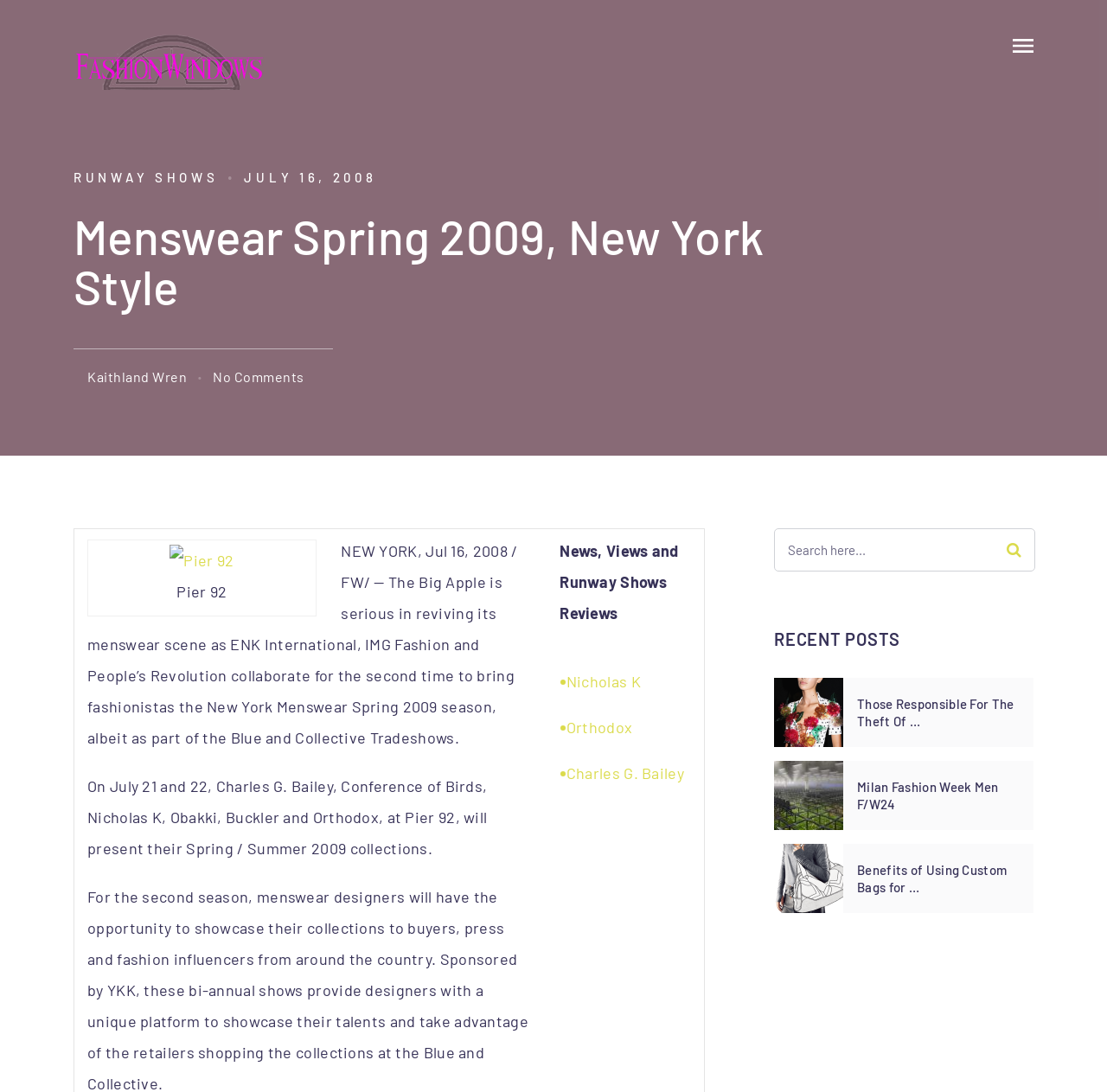Predict the bounding box of the UI element based on the description: "Charles G. Bailey". The coordinates should be four float numbers between 0 and 1, formatted as [left, top, right, bottom].

[0.512, 0.699, 0.618, 0.716]